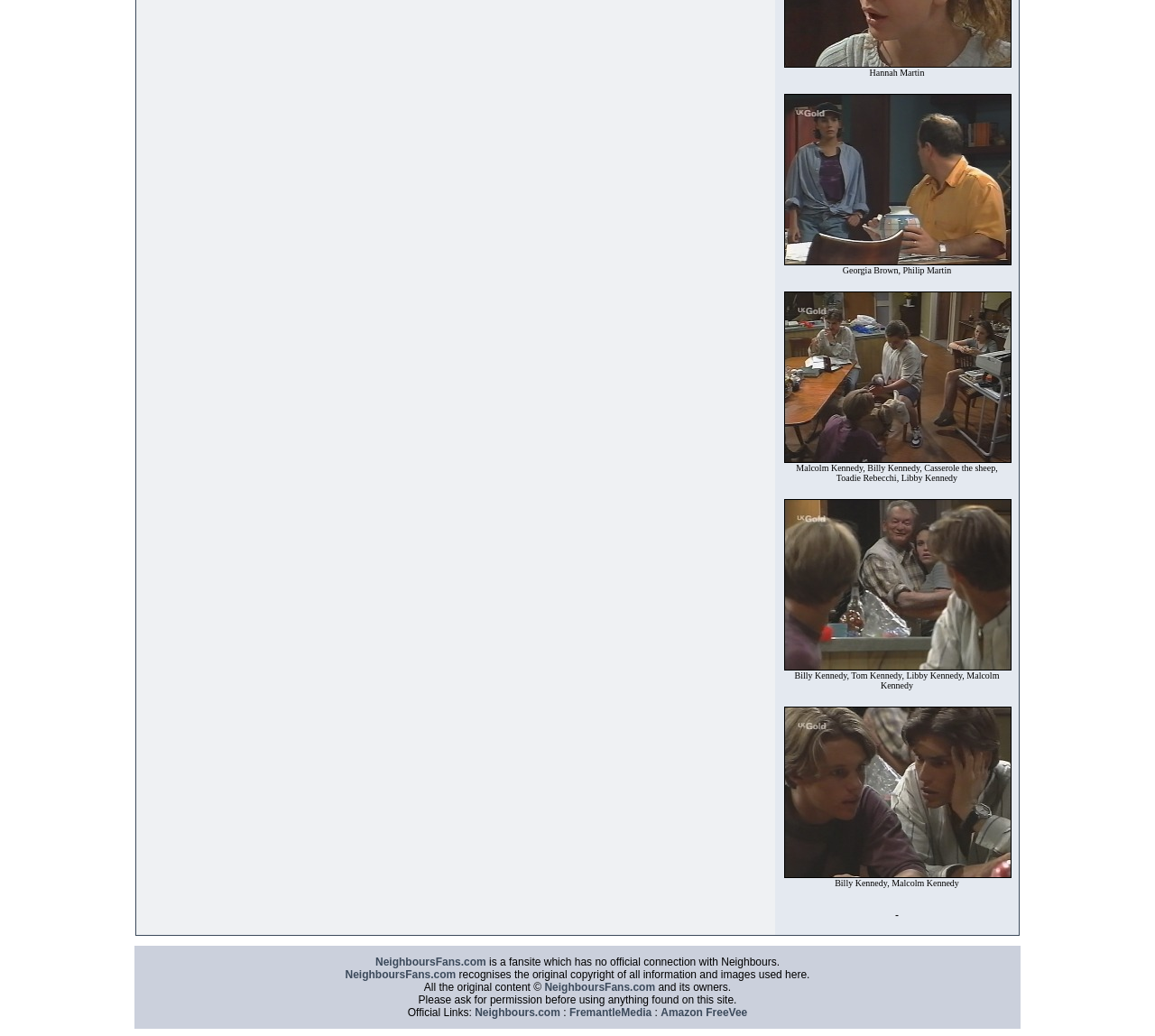Answer the following query with a single word or phrase:
How many images are on this webpage?

4